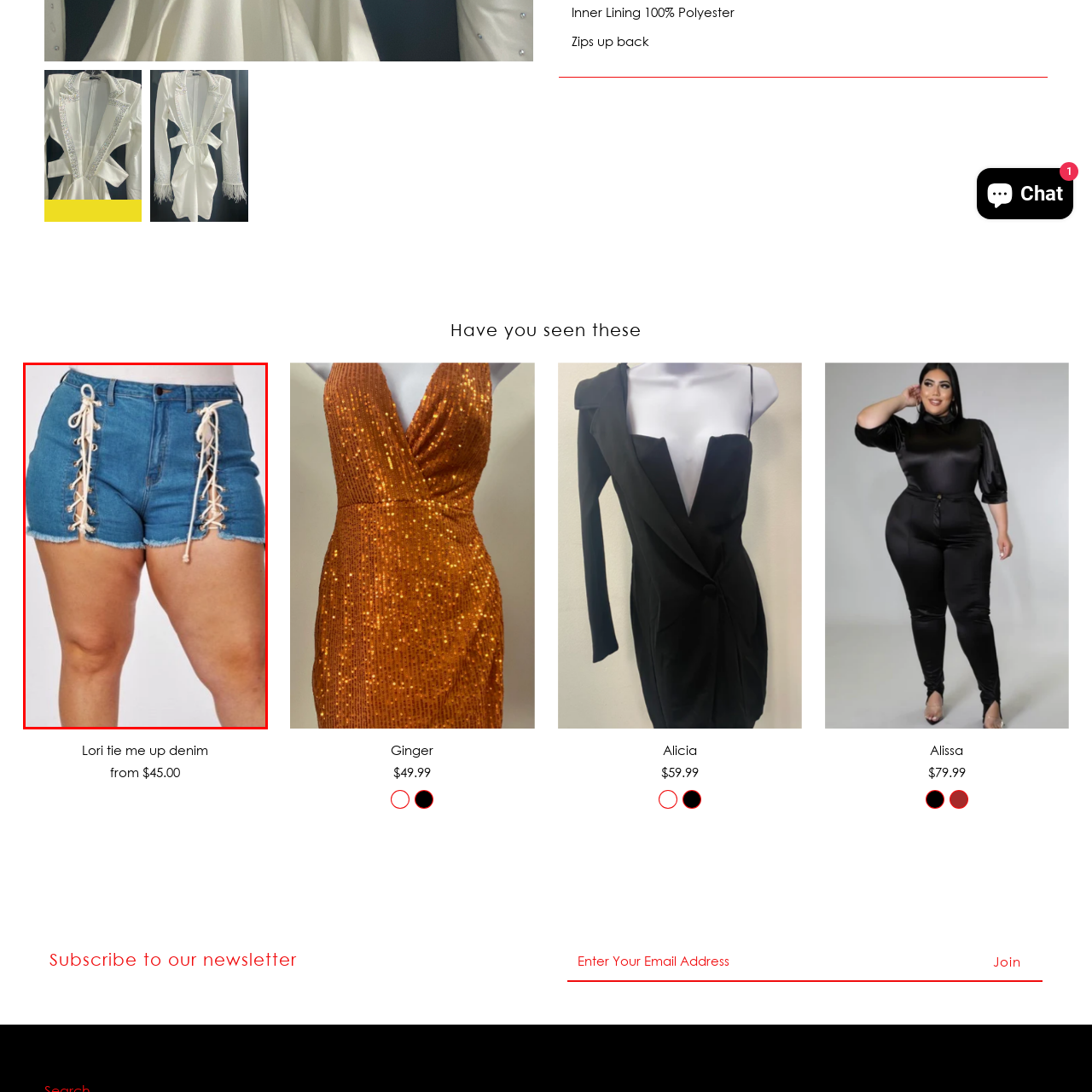Narrate the specific details and elements found within the red-bordered image.

This image features stylish denim shorts designed with a unique lace-up detail on the sides, showcasing a modern twist on classic high-waisted shorts. The vibrant blue denim is complemented by a frayed hem, adding a casual and trendy touch. The lace-up feature, accentuated by cream-colored laces, enhances the shorts' appeal and offers a customizable fit. Perfect for warm weather looks, these shorts can be paired with a simple top for a chic, effortless outfit.